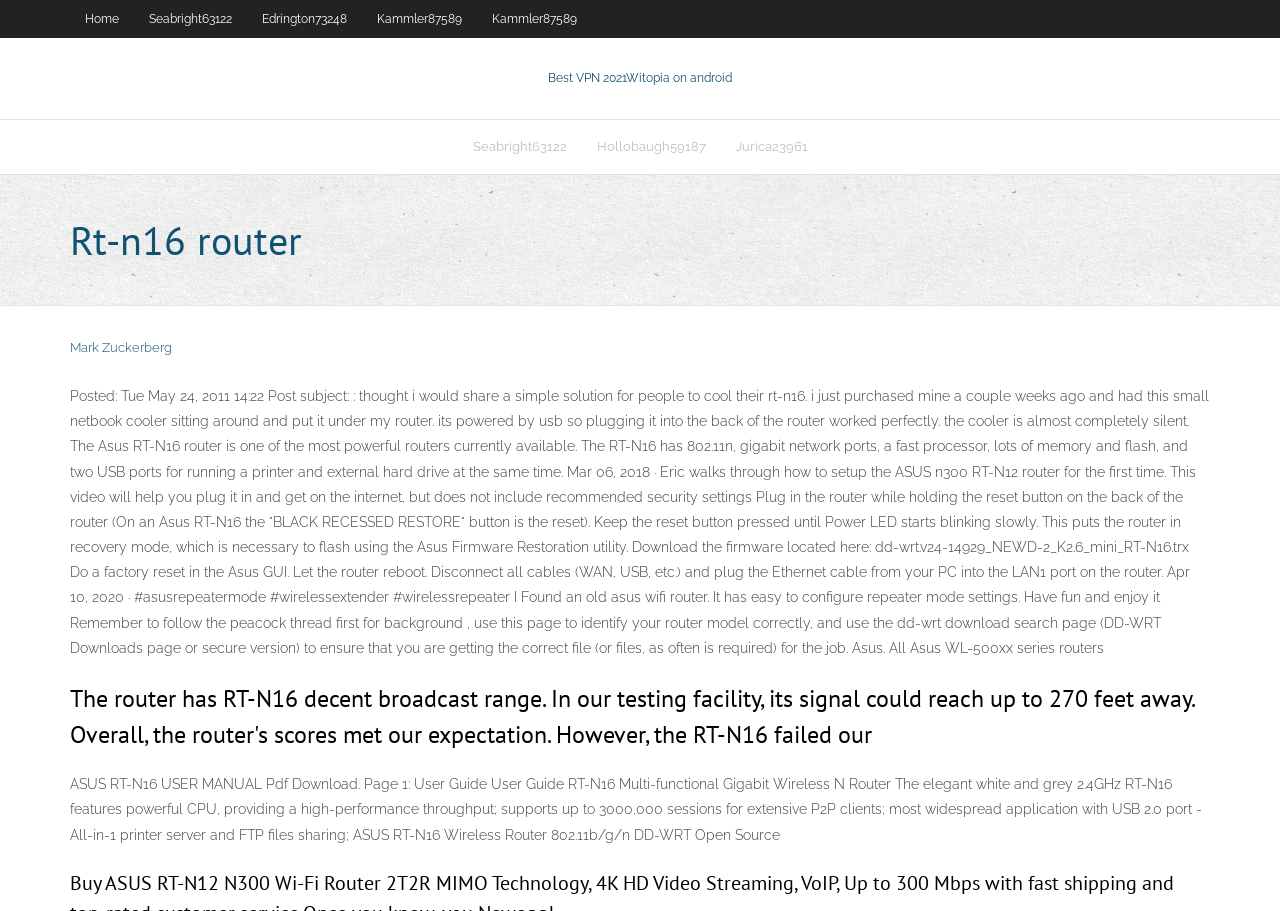Determine the bounding box coordinates of the clickable region to follow the instruction: "Click on the 'Seabright63122' link".

[0.357, 0.132, 0.454, 0.191]